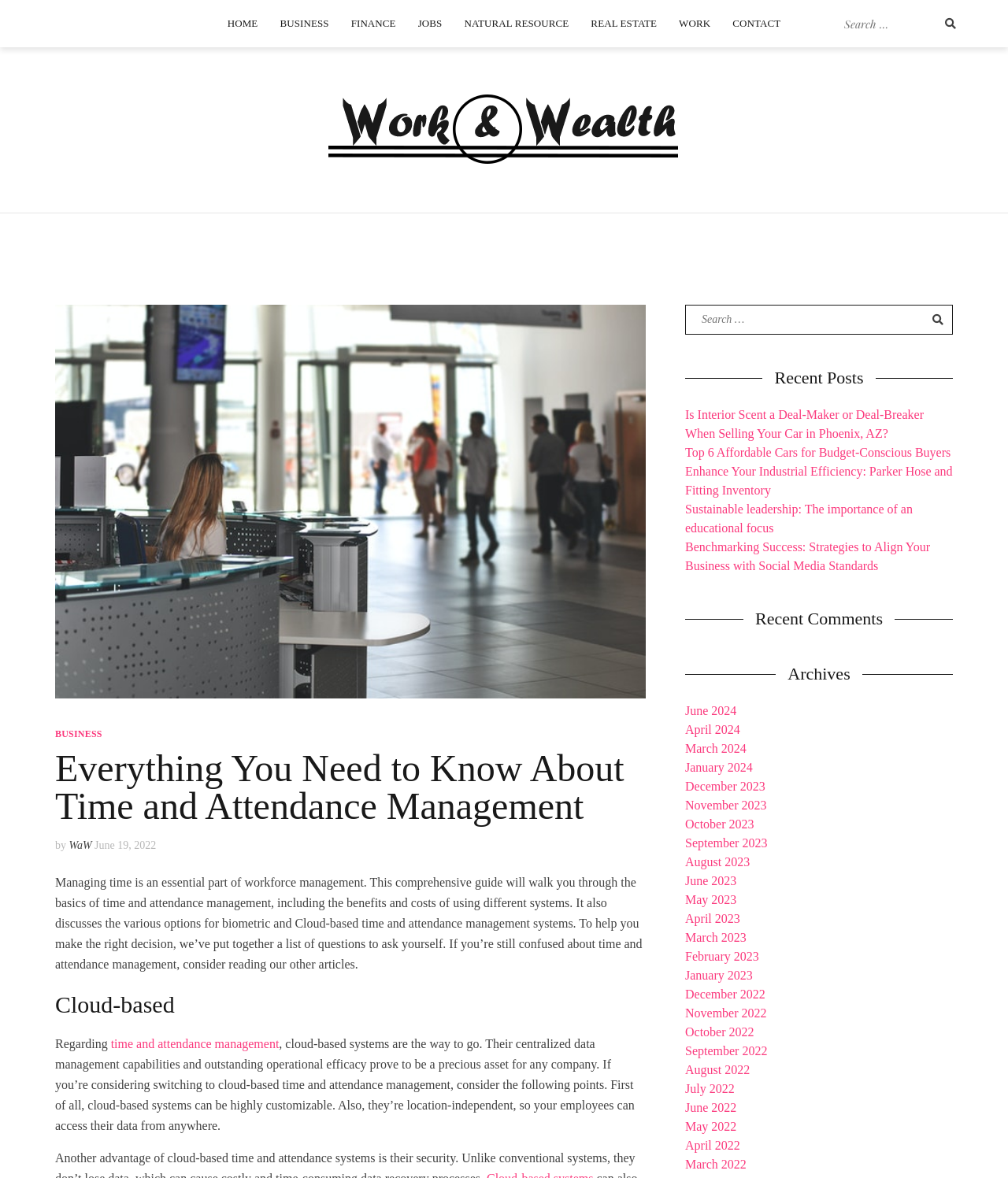Please identify the bounding box coordinates of where to click in order to follow the instruction: "Go to HOME page".

[0.216, 0.008, 0.265, 0.032]